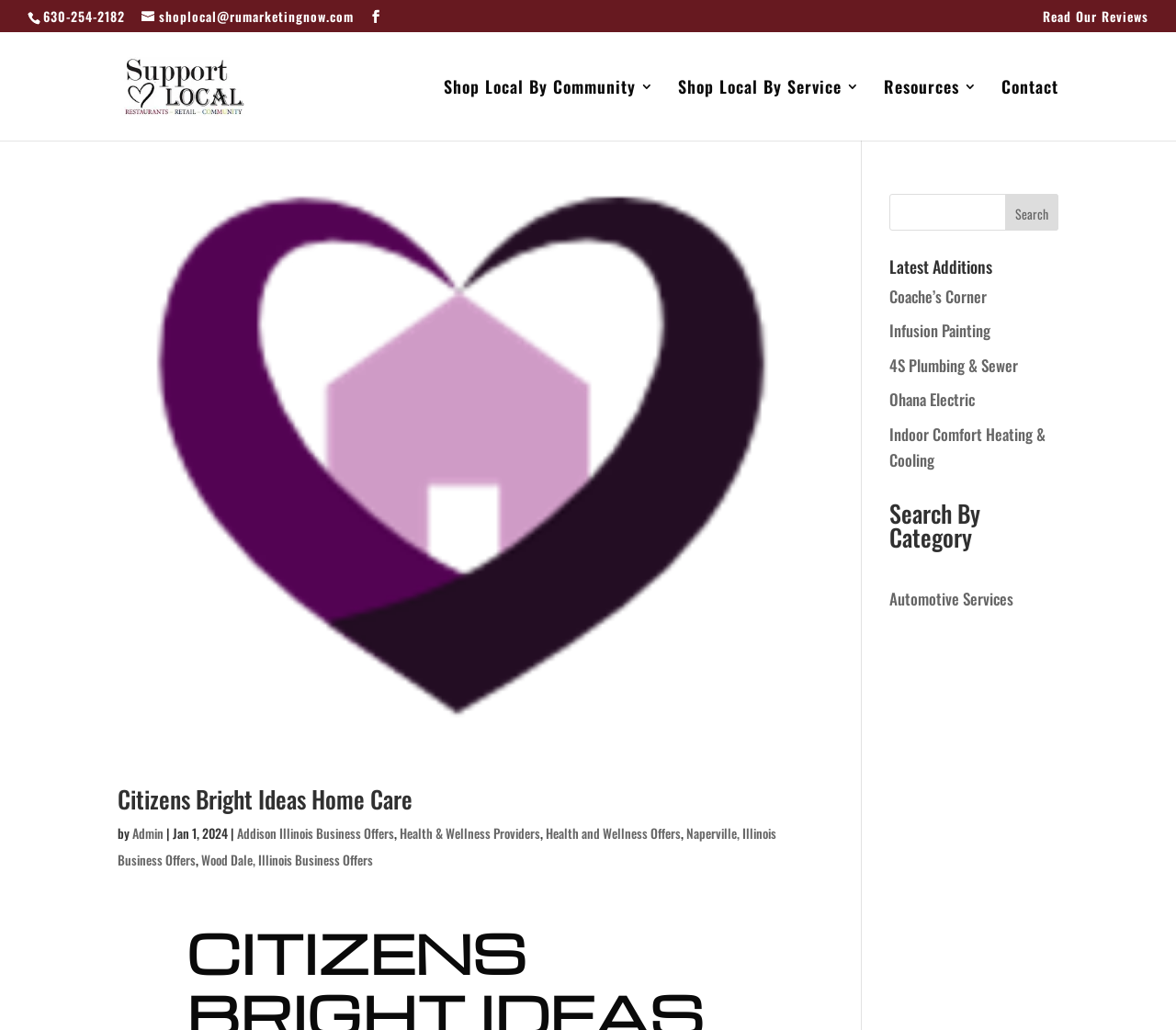Given the element description "Indoor Comfort Heating & Cooling", identify the bounding box of the corresponding UI element.

[0.756, 0.41, 0.889, 0.458]